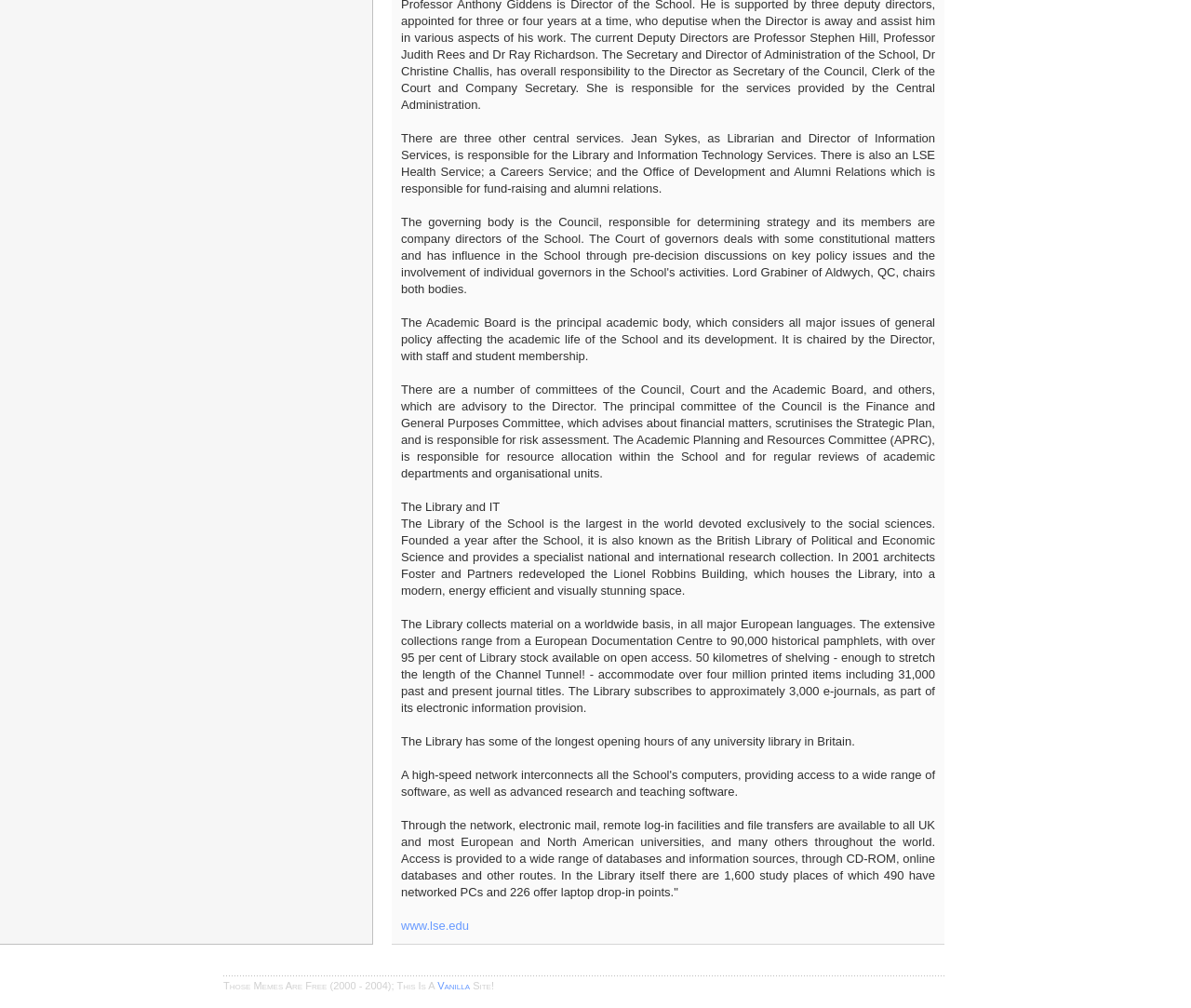Identify the bounding box for the given UI element using the description provided. Coordinates should be in the format (top-left x, top-left y, bottom-right x, bottom-right y) and must be between 0 and 1. Here is the description: Gallery

None